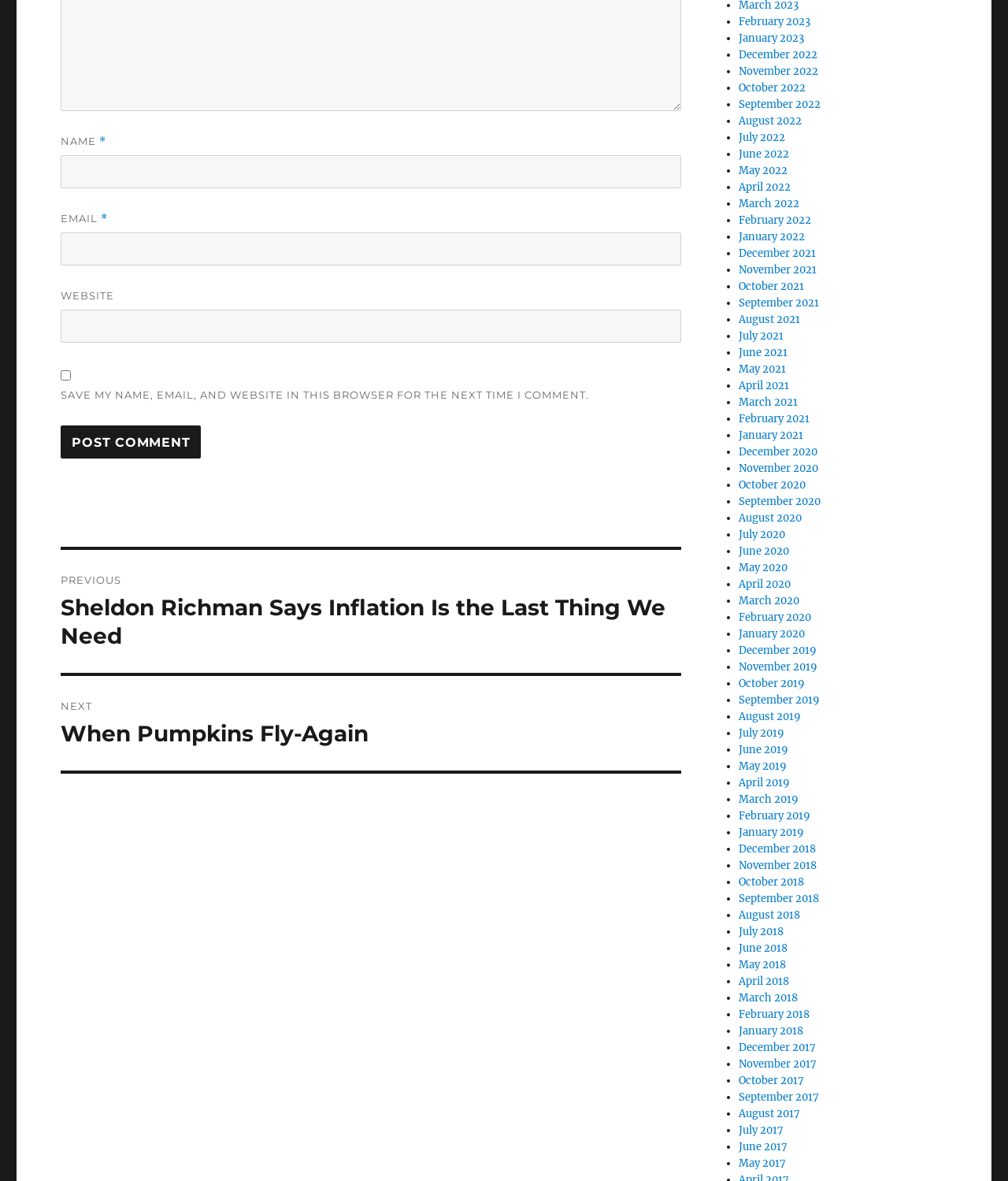Determine the bounding box coordinates of the clickable element to complete this instruction: "Like the post". Provide the coordinates in the format of four float numbers between 0 and 1, [left, top, right, bottom].

None